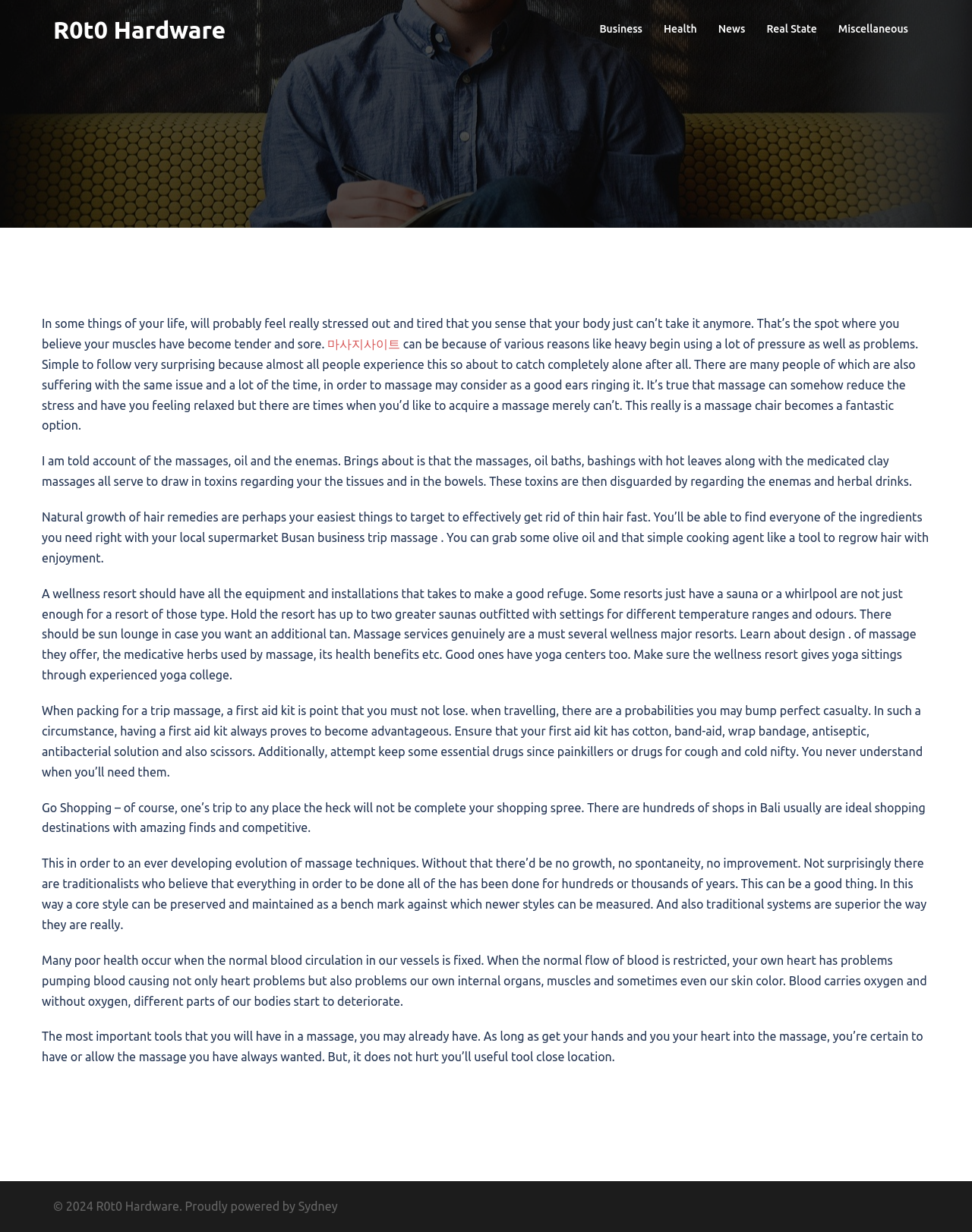What is the purpose of a wellness resort?
Please provide a comprehensive answer to the question based on the webpage screenshot.

According to the webpage, a wellness resort should have all the equipment and installations to make a good refuge. This is mentioned in the StaticText element with bounding box coordinates [0.043, 0.476, 0.943, 0.553].